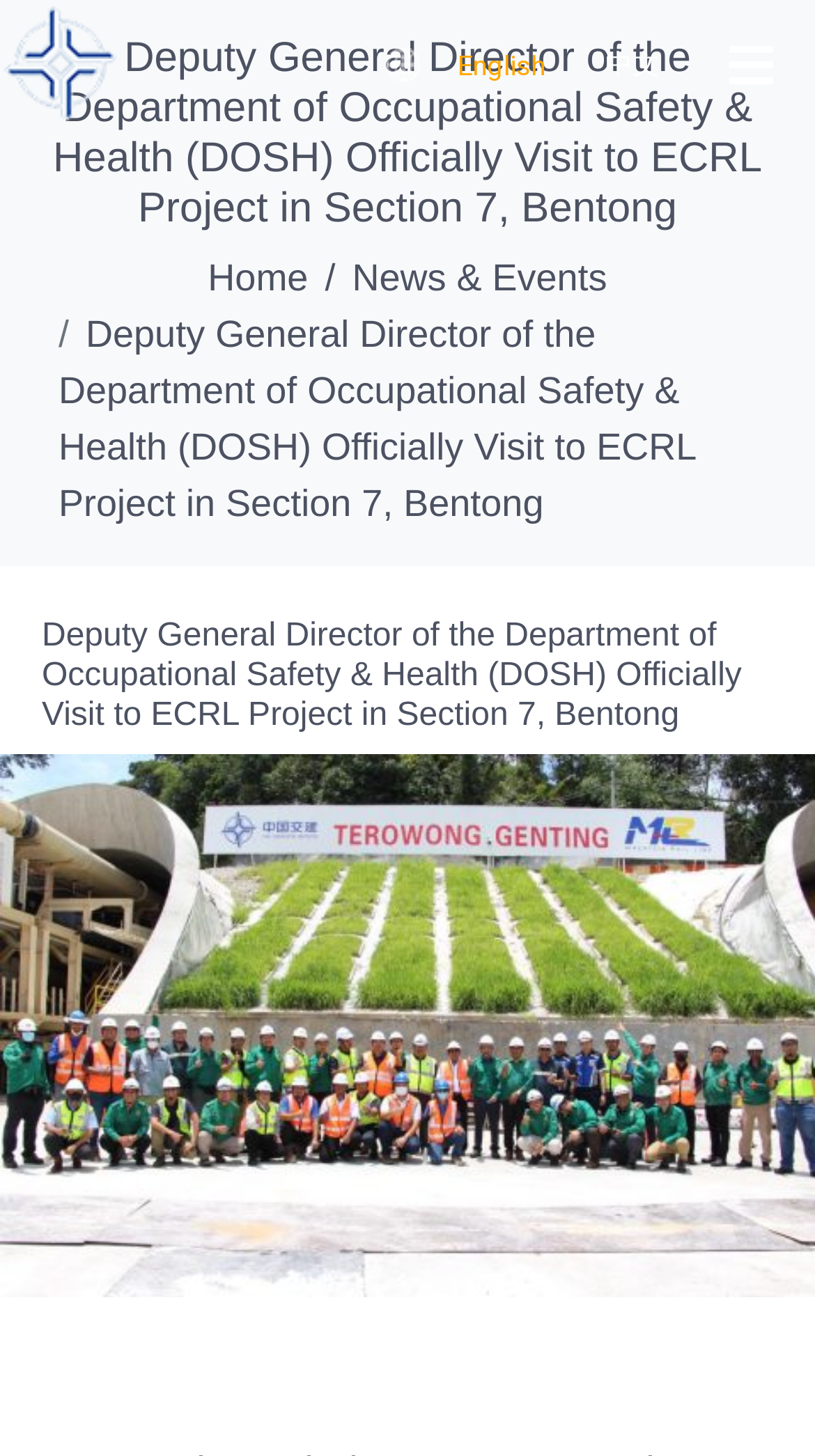Using the elements shown in the image, answer the question comprehensively: What is the position of the 'News & Events' link?

I analyzed the bounding box coordinates of the 'News & Events' link and found that its y1 and y2 values are 0.176 and 0.205, respectively, which indicates that it is located in the middle of the webpage.